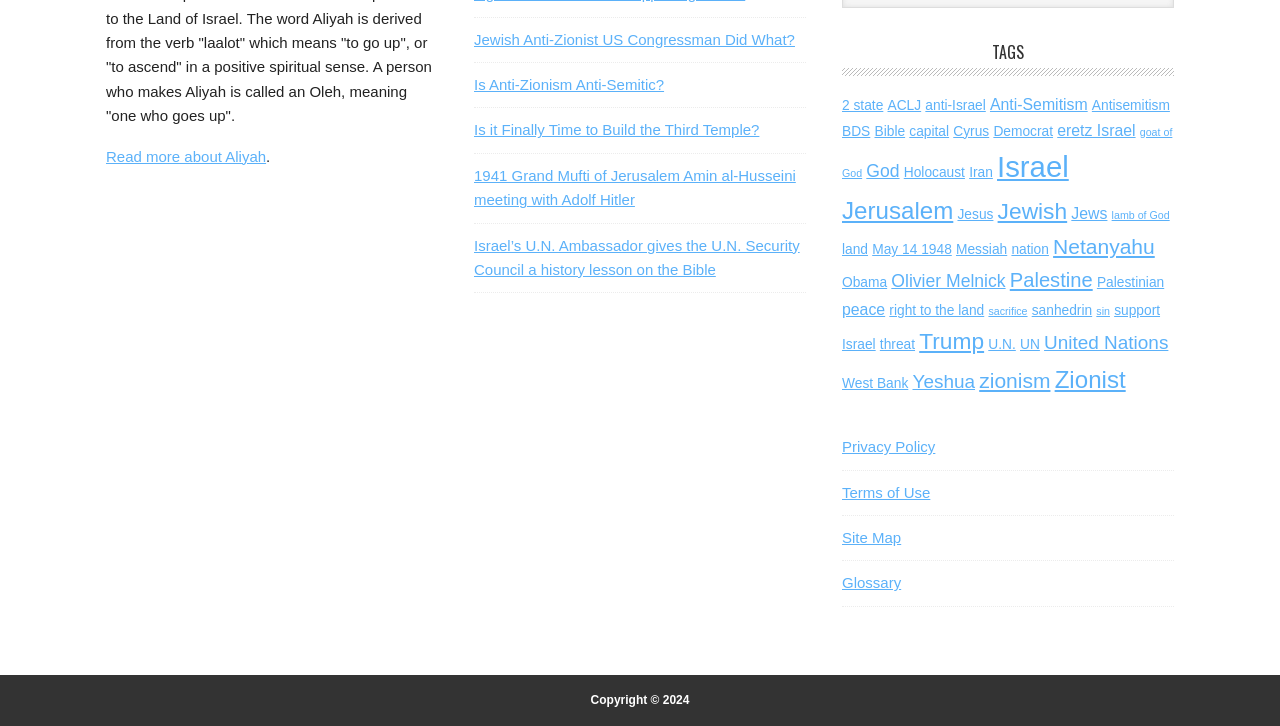What type of content is linked on this webpage?
Please provide a comprehensive answer based on the details in the screenshot.

The links on the webpage, such as 'Read more about Aliyah' and 'Is Anti-Zionism Anti-Semitic?', suggest that the webpage links to articles and blog posts related to Israel and Judaism.